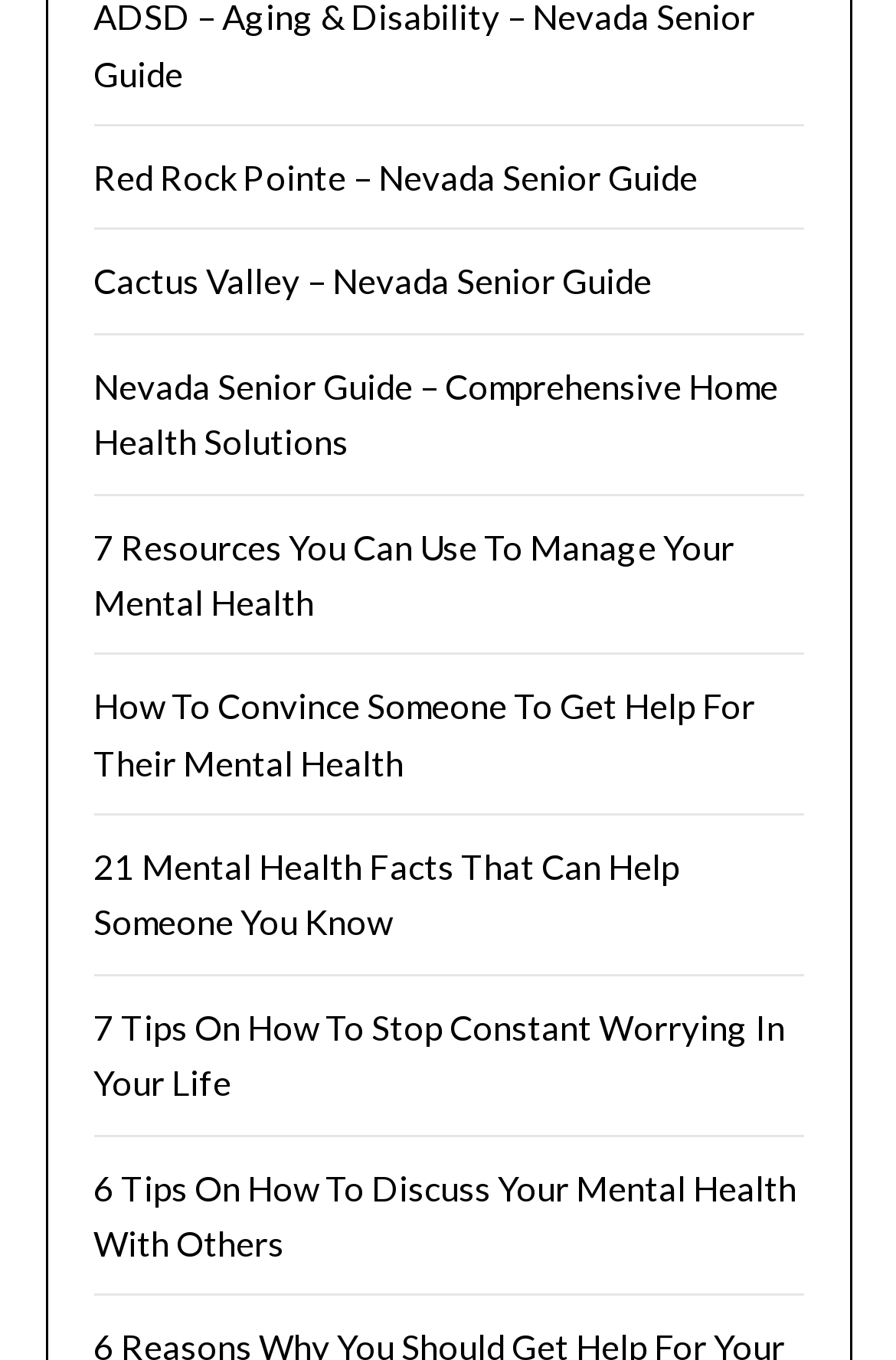Answer the following in one word or a short phrase: 
Are there any images on the webpage?

No